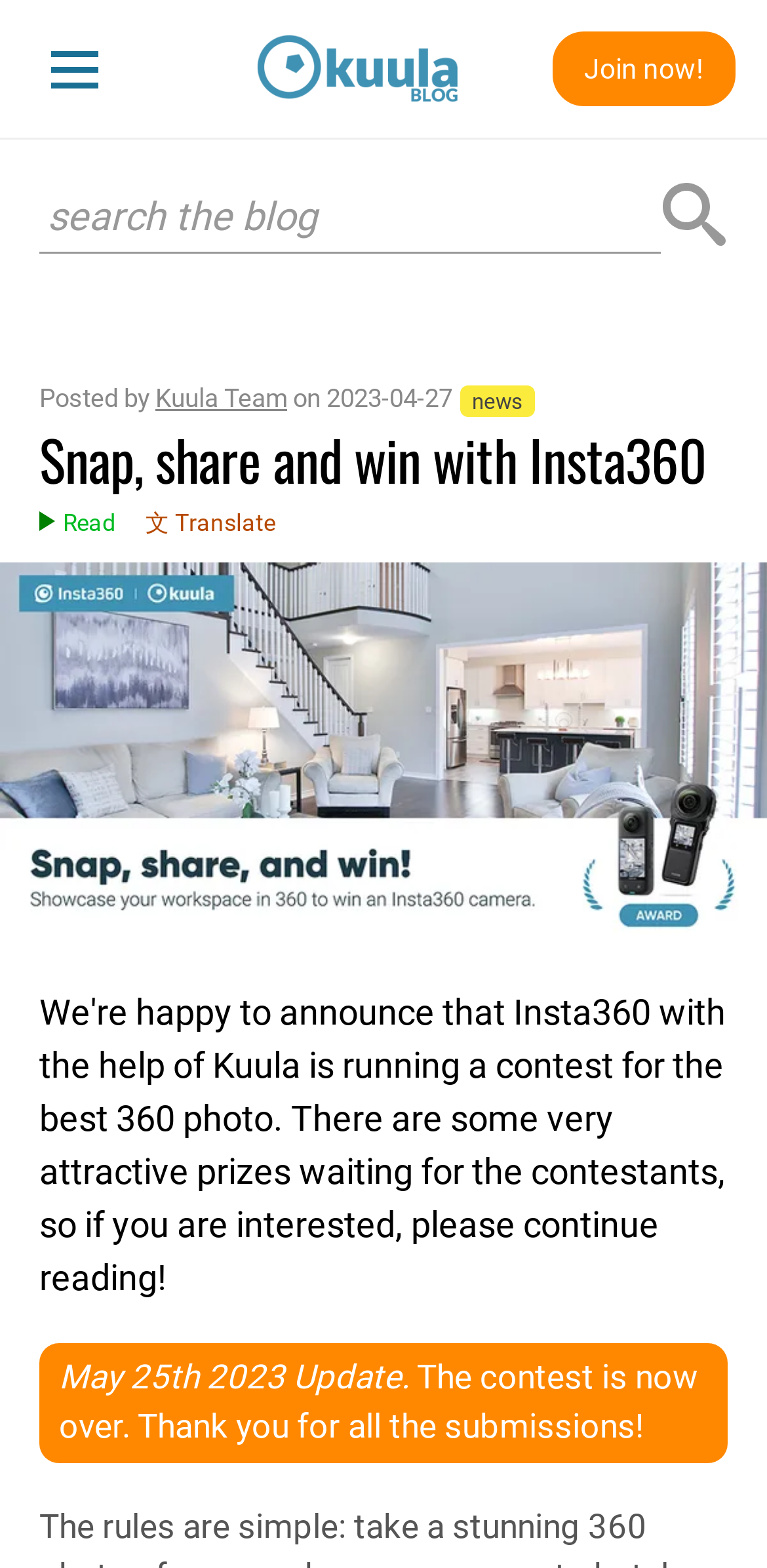Based on what you see in the screenshot, provide a thorough answer to this question: What is the current status of the contest?

The static text 'The contest is now over. Thank you for all the submissions!' indicates that the contest has ended and is no longer accepting submissions.